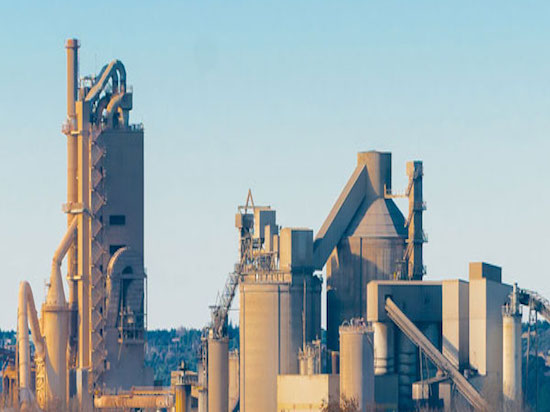Use a single word or phrase to answer the question:
What is the purpose of the towering smokestacks?

Cement manufacturing process